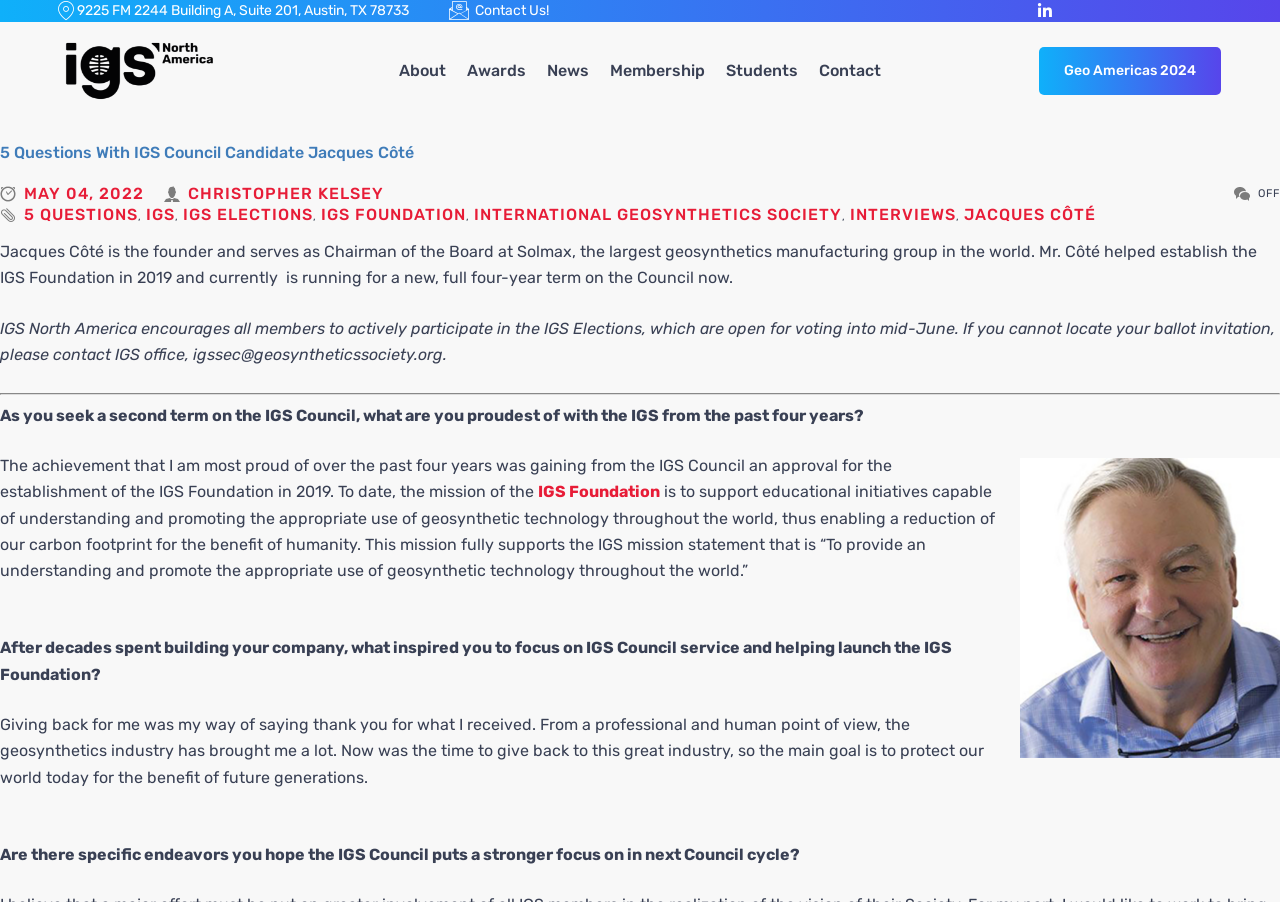Bounding box coordinates are specified in the format (top-left x, top-left y, bottom-right x, bottom-right y). All values are floating point numbers bounded between 0 and 1. Please provide the bounding box coordinate of the region this sentence describes: Geo Americas 2024

[0.812, 0.072, 0.954, 0.126]